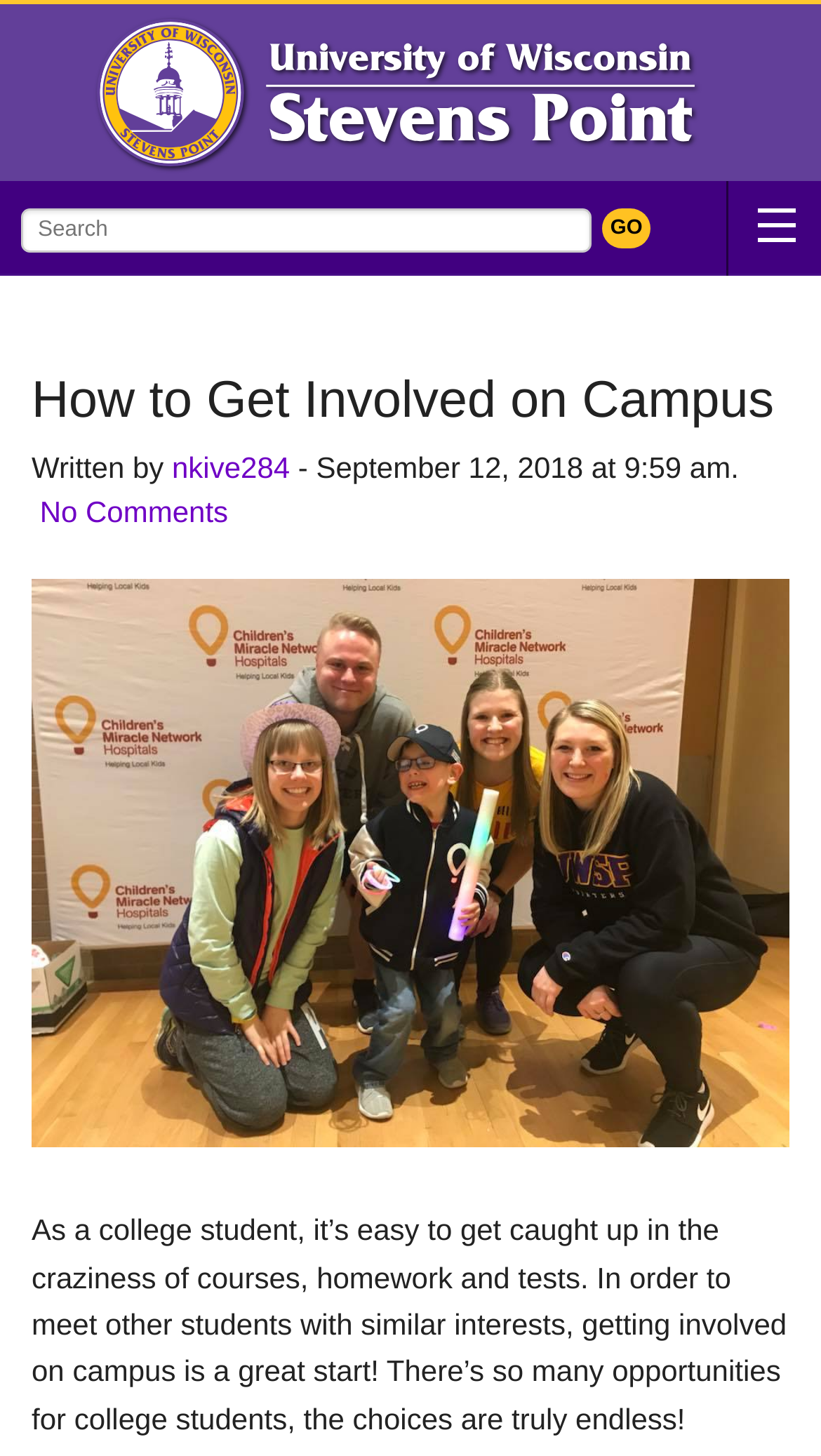What is the function of the button on the page?
Using the information presented in the image, please offer a detailed response to the question.

I found the function of the button by looking at the search box and the button labeled 'GO' which is located next to the search box, indicating that the button is used to submit the search query.